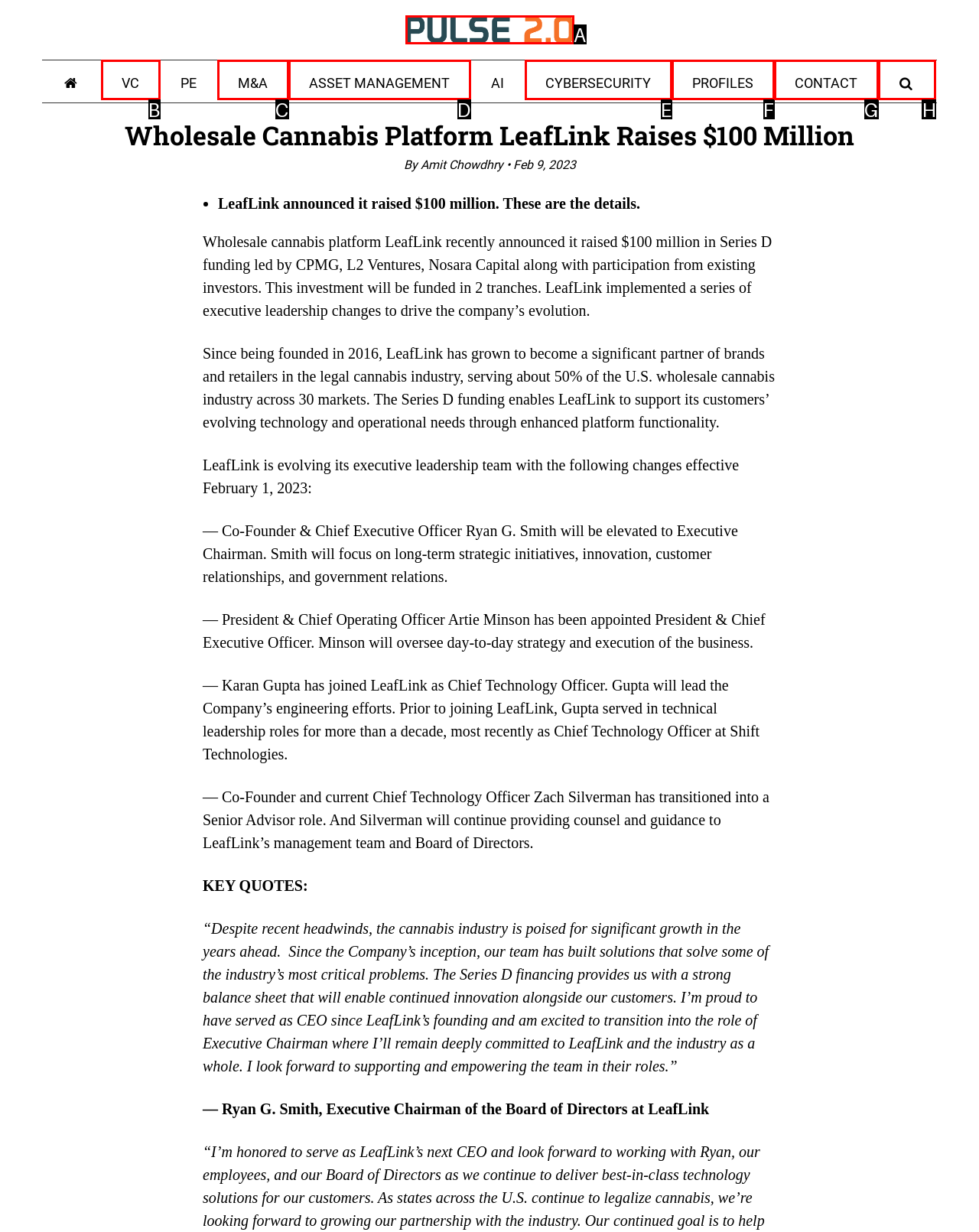Given the description: title="Search", identify the matching option. Answer with the corresponding letter.

H